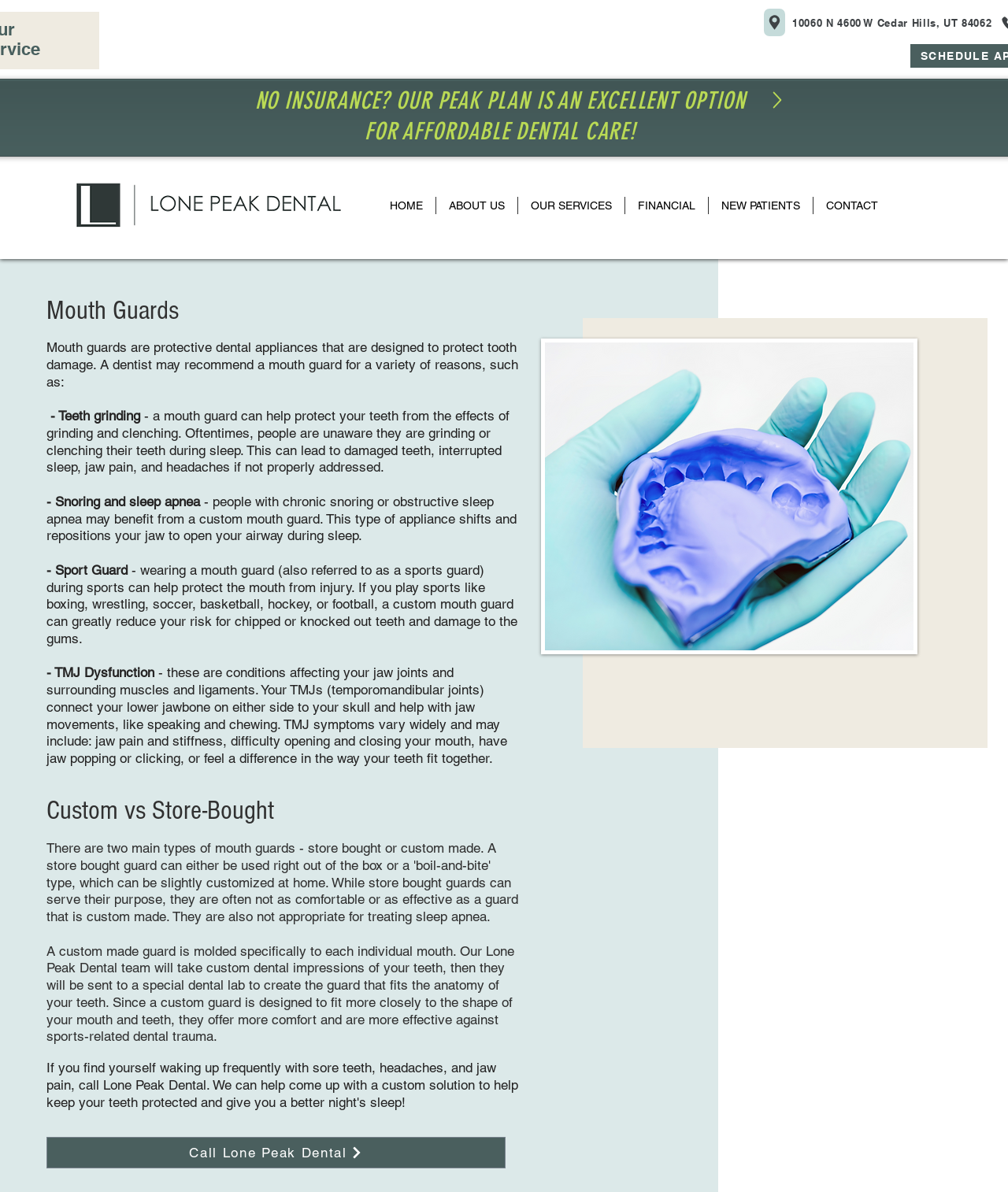Pinpoint the bounding box coordinates of the element that must be clicked to accomplish the following instruction: "Explore the 'CONTACT' page". The coordinates should be in the format of four float numbers between 0 and 1, i.e., [left, top, right, bottom].

[0.807, 0.165, 0.883, 0.18]